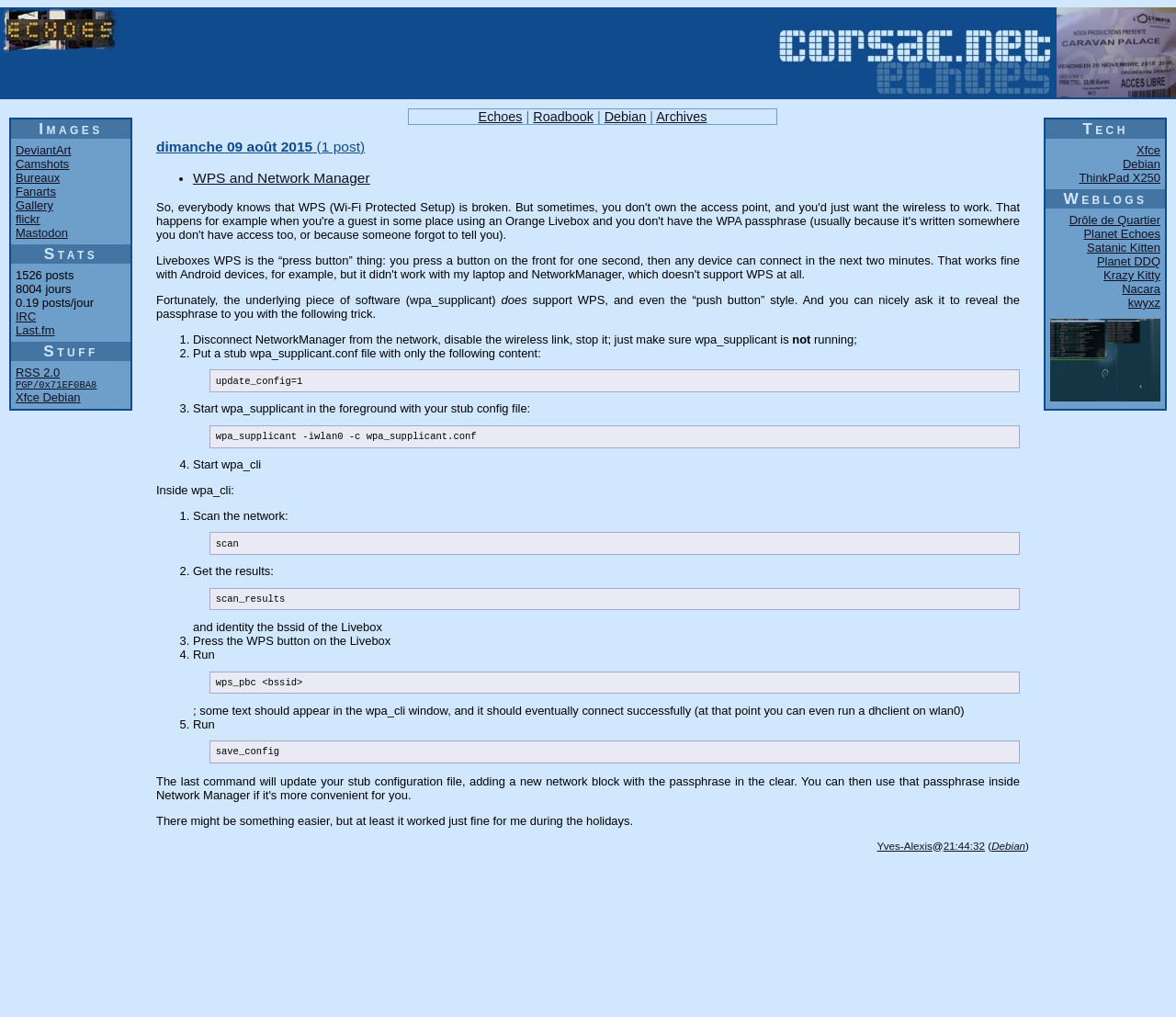Indicate the bounding box coordinates of the clickable region to achieve the following instruction: "Check the Stats page."

[0.037, 0.24, 0.083, 0.258]